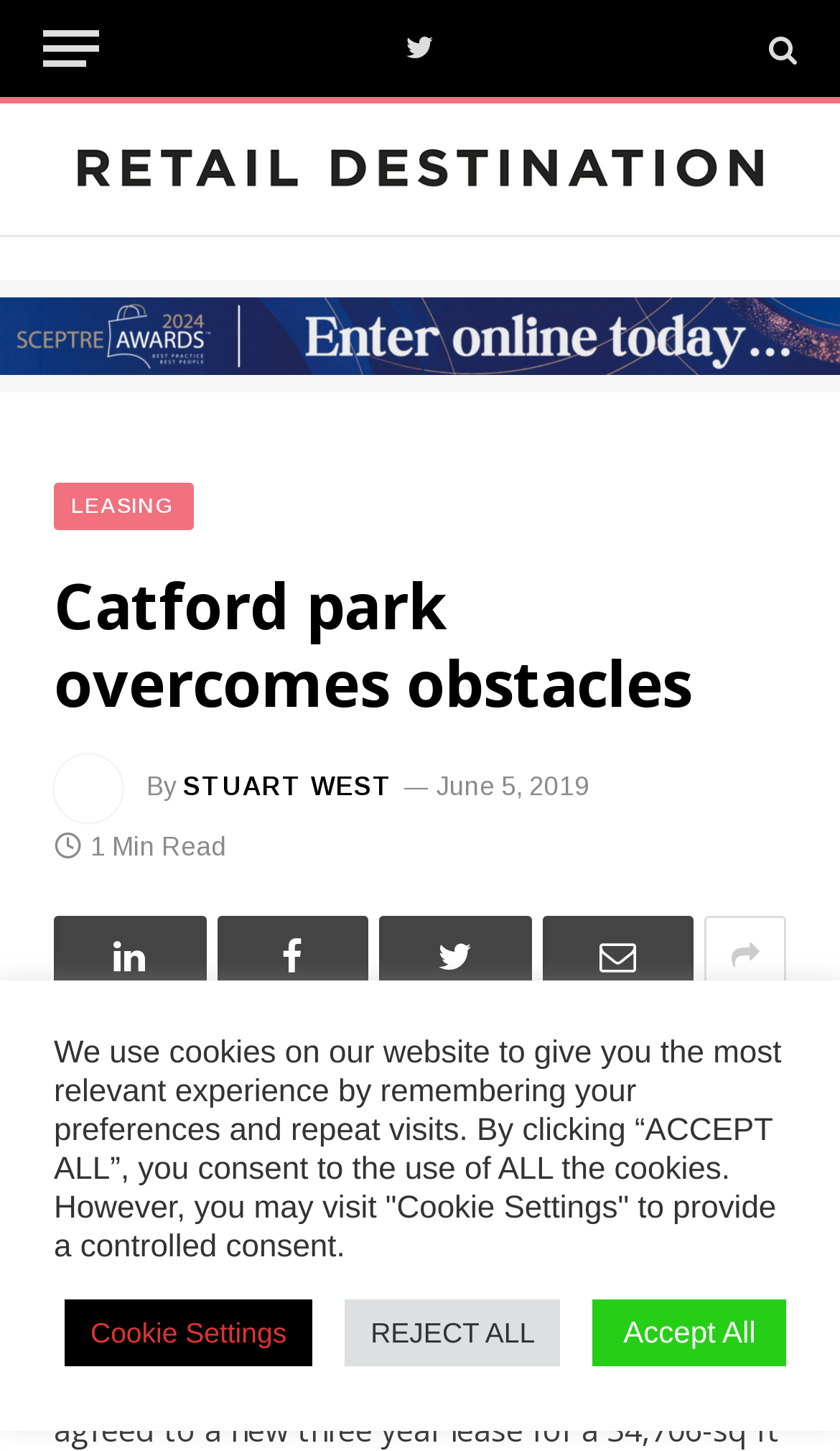Who is the author of the article?
Refer to the image and offer an in-depth and detailed answer to the question.

I found the answer by looking at the link element with the text 'STUART WEST', which is likely the author of the article.